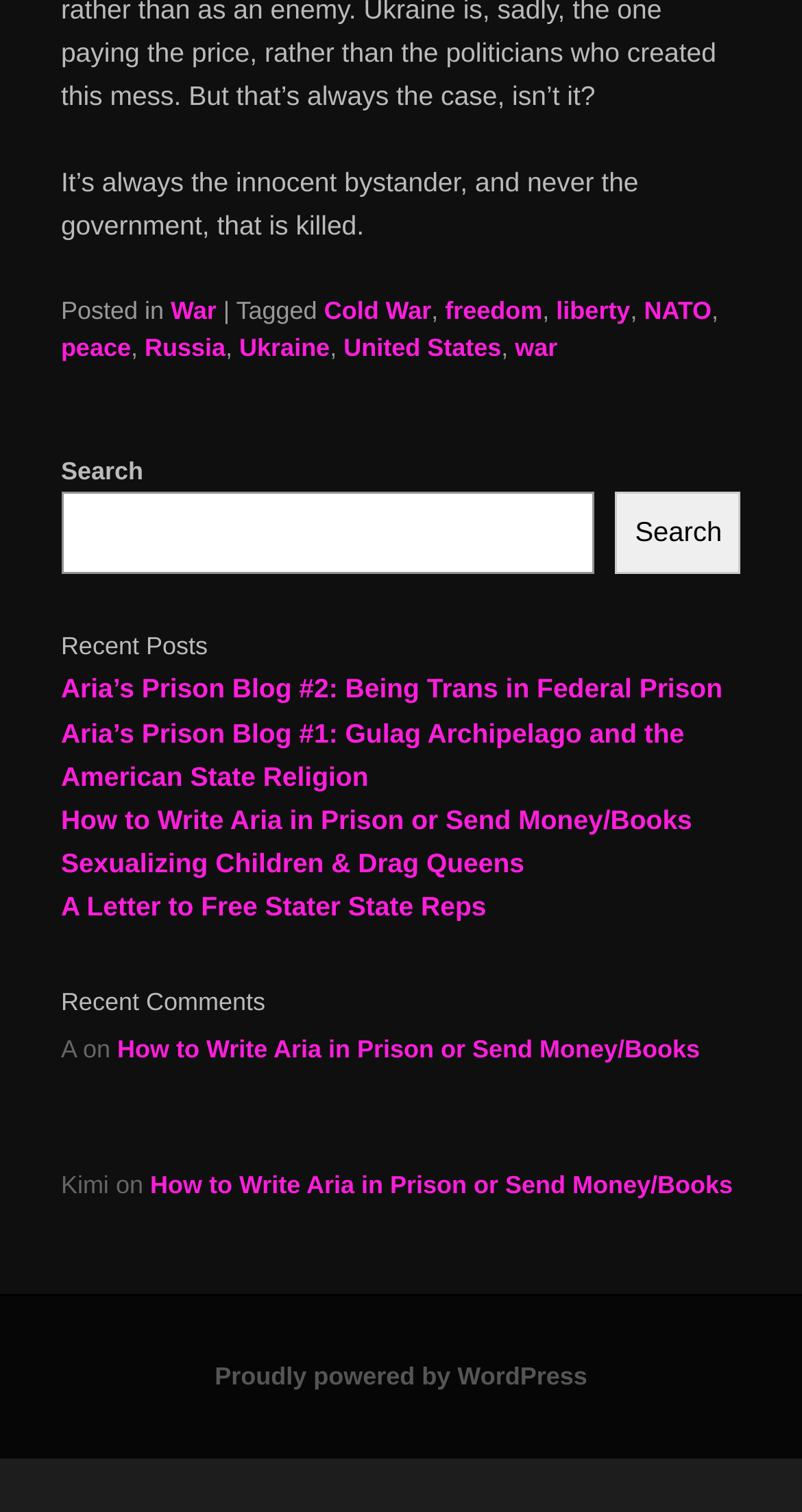Determine the bounding box coordinates of the target area to click to execute the following instruction: "Read recent post 'Aria’s Prison Blog #2: Being Trans in Federal Prison'."

[0.076, 0.445, 0.901, 0.466]